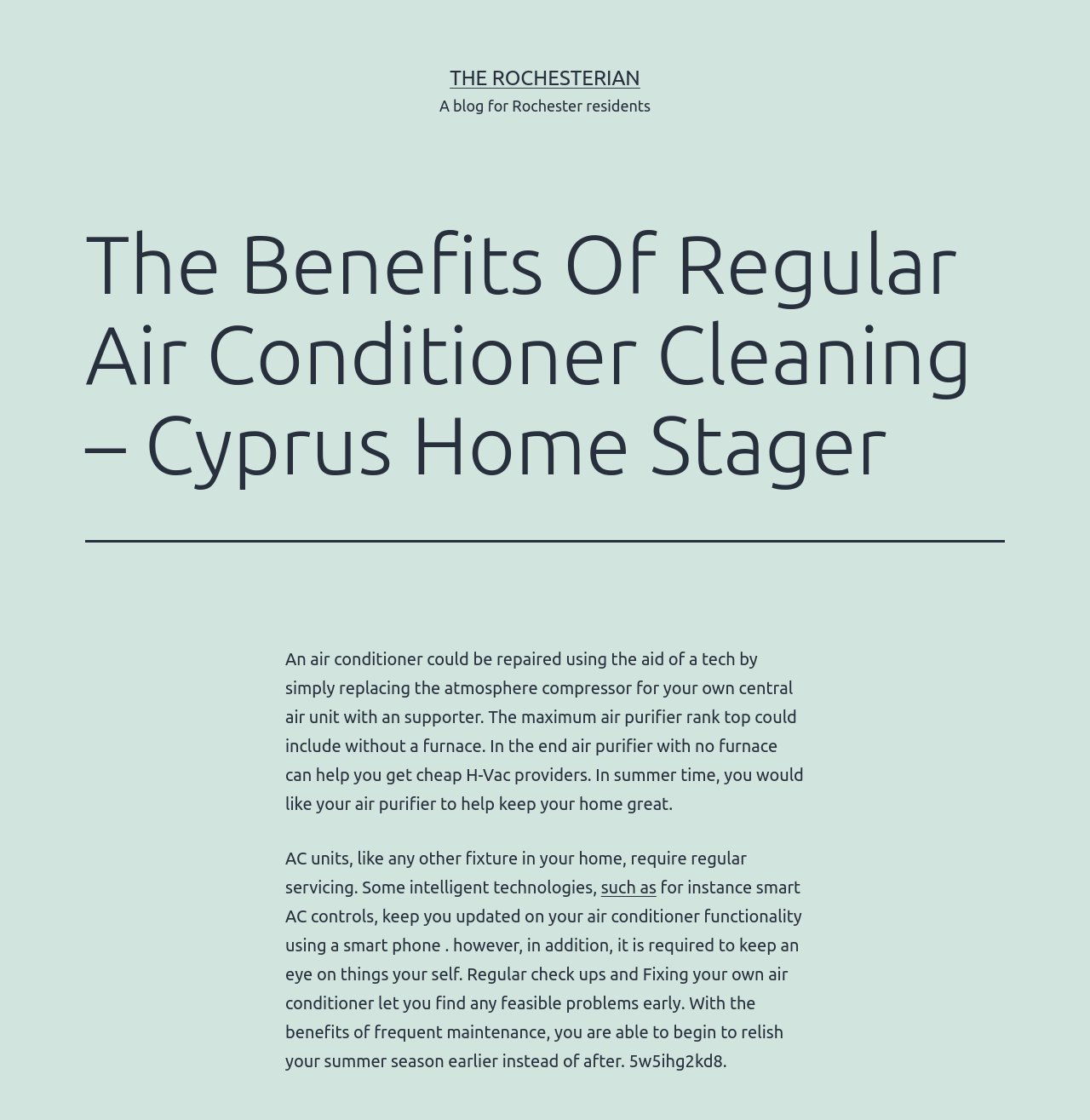Provide the bounding box coordinates, formatted as (top-left x, top-left y, bottom-right x, bottom-right y), with all values being floating point numbers between 0 and 1. Identify the bounding box of the UI element that matches the description: The Rochesterian

[0.413, 0.059, 0.587, 0.08]